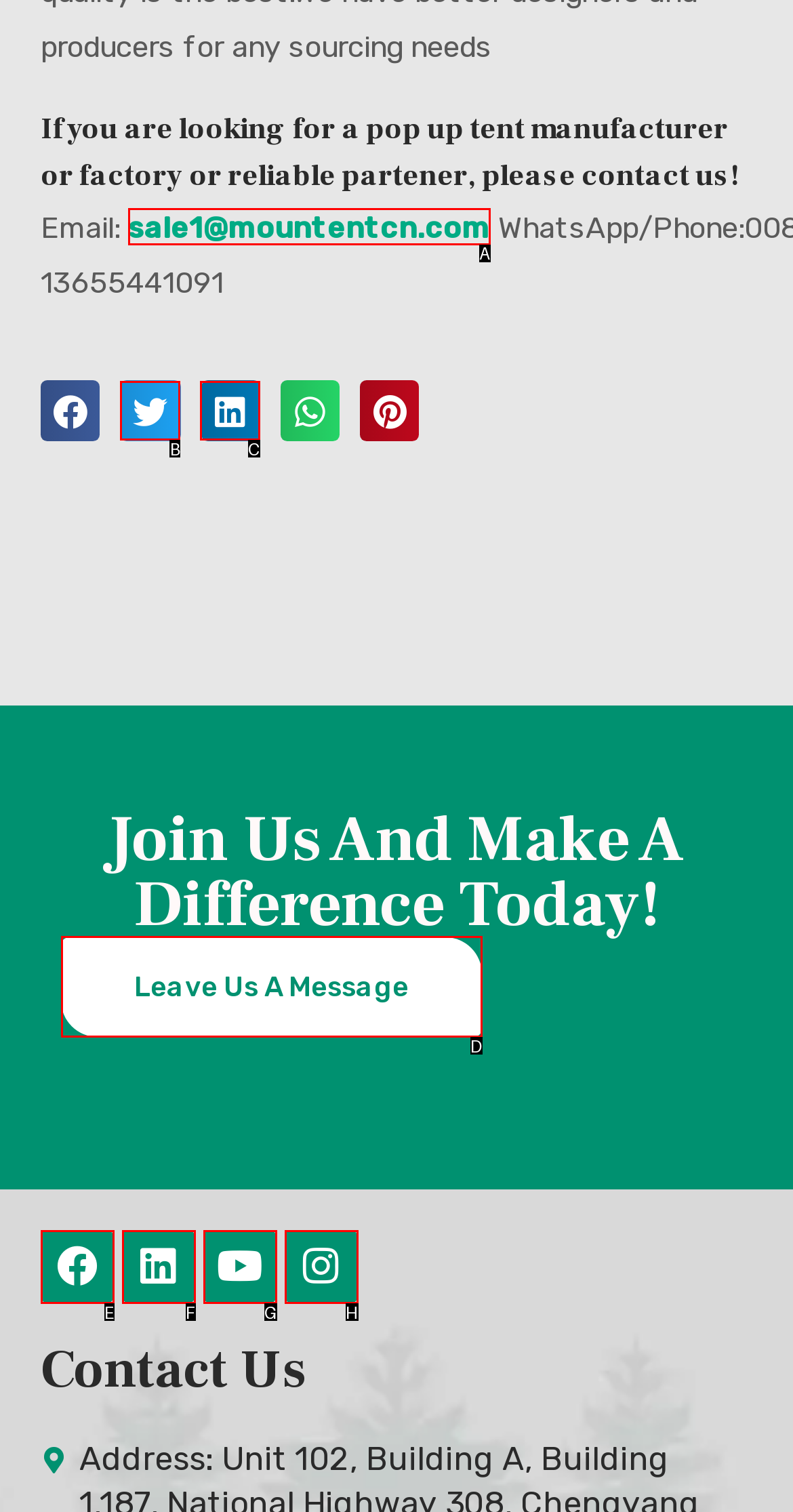Point out which UI element to click to complete this task: Contact the manufacturer via email
Answer with the letter corresponding to the right option from the available choices.

A